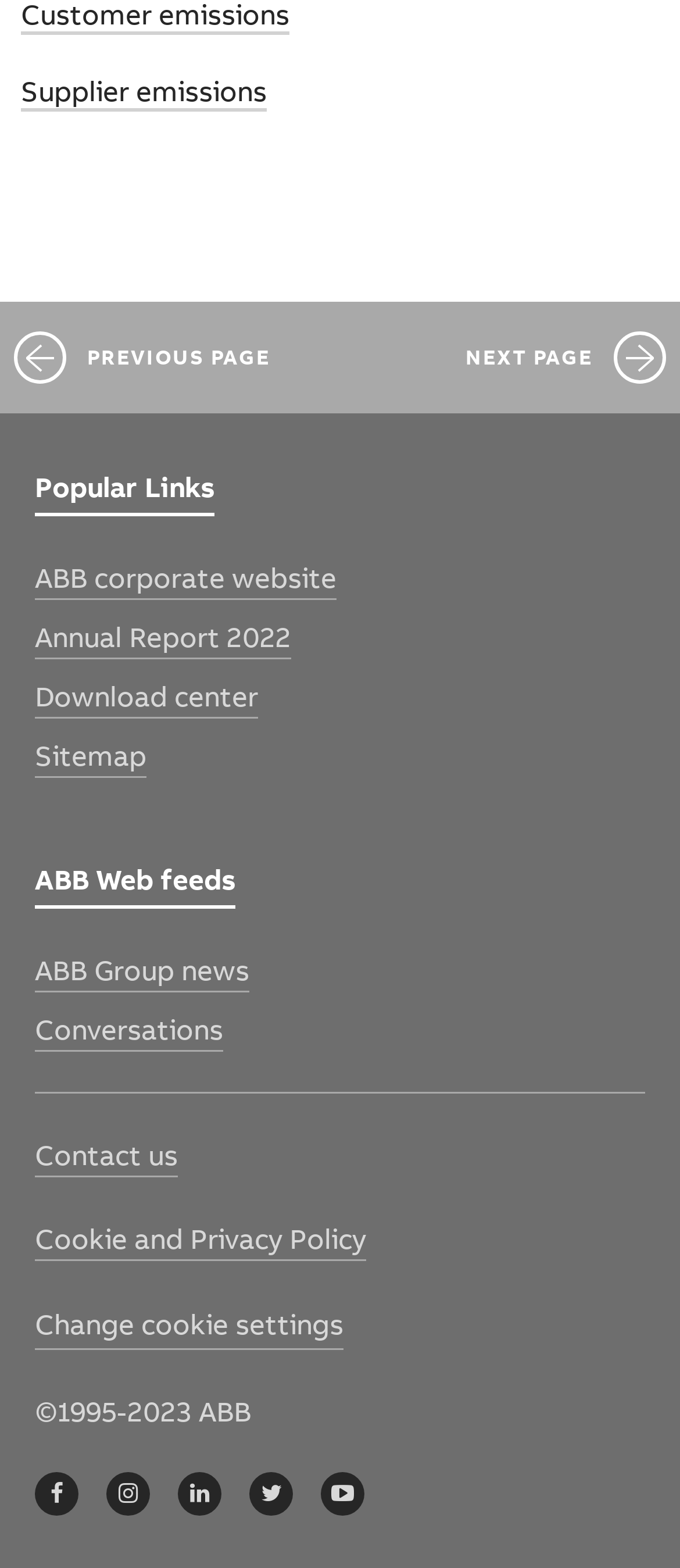Answer this question using a single word or a brief phrase:
What is the last link in the 'ABB Web feeds' section?

Contact us